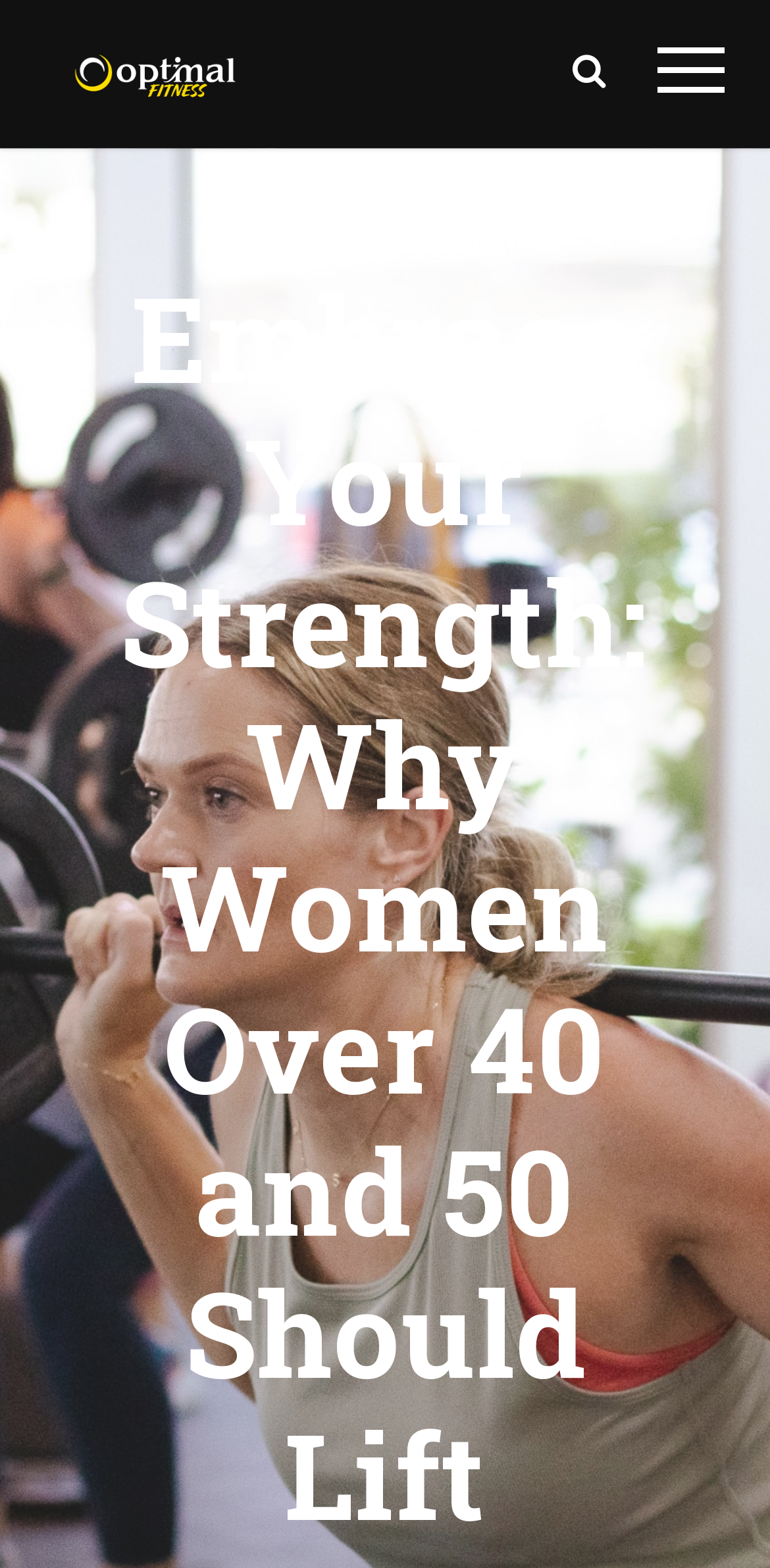Please identify the primary heading of the webpage and give its text content.

Embrace Your Strength: Why Women Over 40 and 50 Should Lift Weights